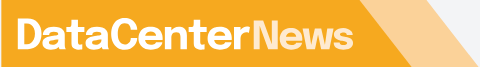Provide a comprehensive description of the image.

The image features the logo of DataCenterNews, a platform dedicated to providing specialist news and insights for decision-makers in the cloud and data center industry. The logo prominently displays the name "DataCenterNews" in a modern and bold typography, highlighted against a vibrant orange background, which conveys a sense of energy and innovation. This branding aligns with the publication’s mission to keep its audience informed about the latest developments and trends in the rapidly evolving tech landscape, particularly in the Asia Pacific region.